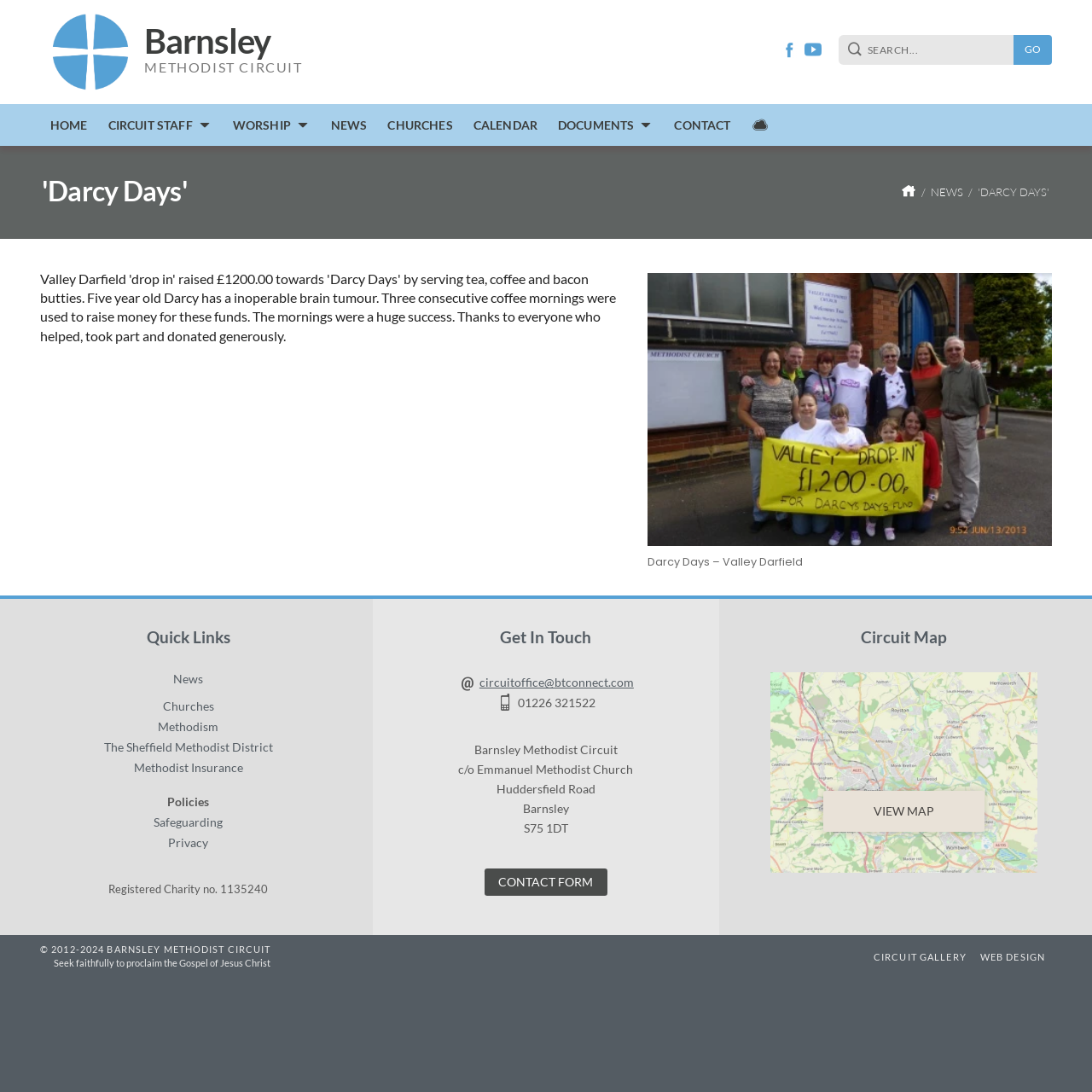Could you highlight the region that needs to be clicked to execute the instruction: "Read about Darcy Days"?

[0.593, 0.25, 0.963, 0.523]